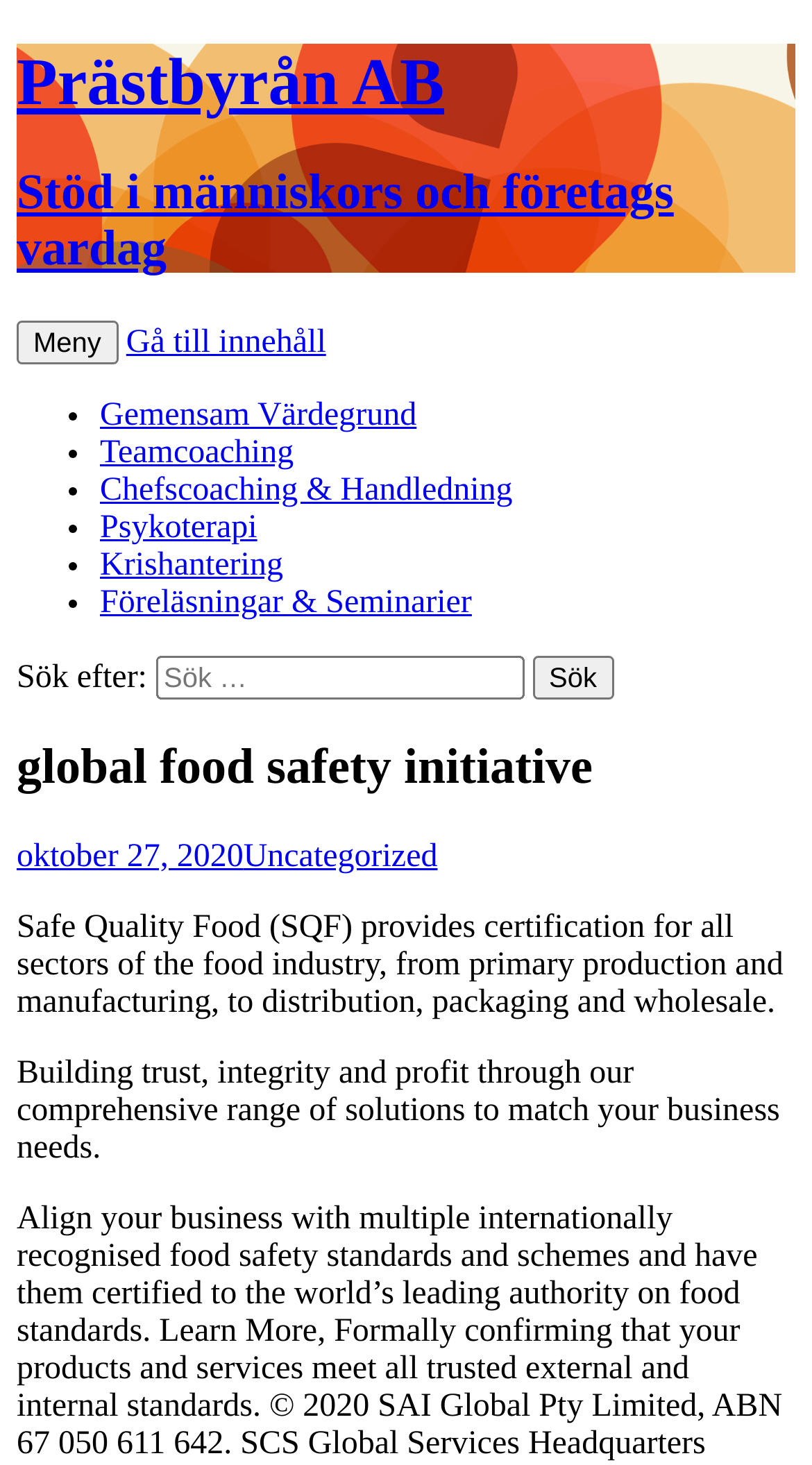What is the purpose of SQF?
Refer to the image and provide a one-word or short phrase answer.

Certification for food industry